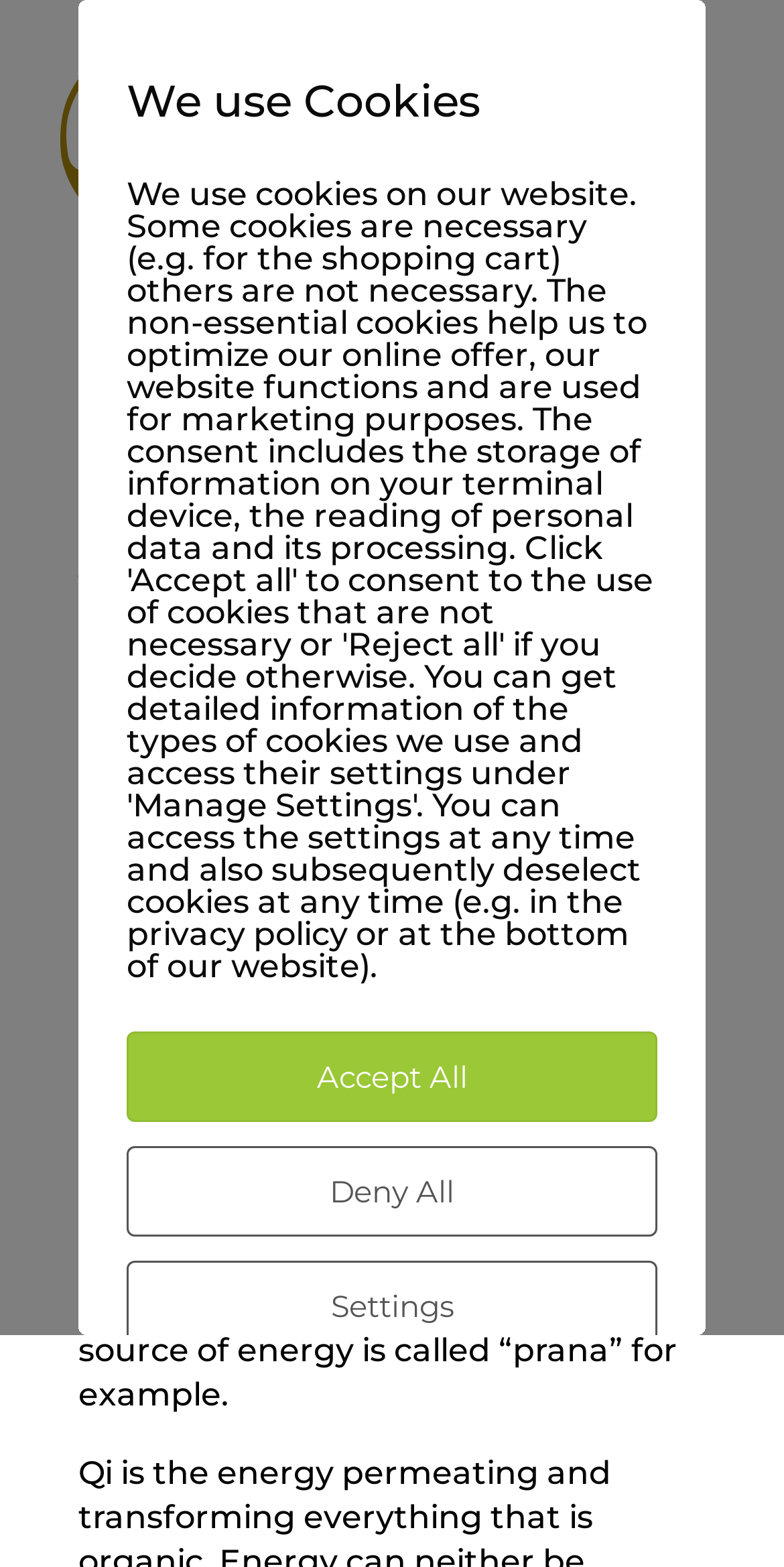Provide a single word or phrase to answer the given question: 
What is the term 'qi' often used in connection with?

Taoism and Traditional Chinese Medicine